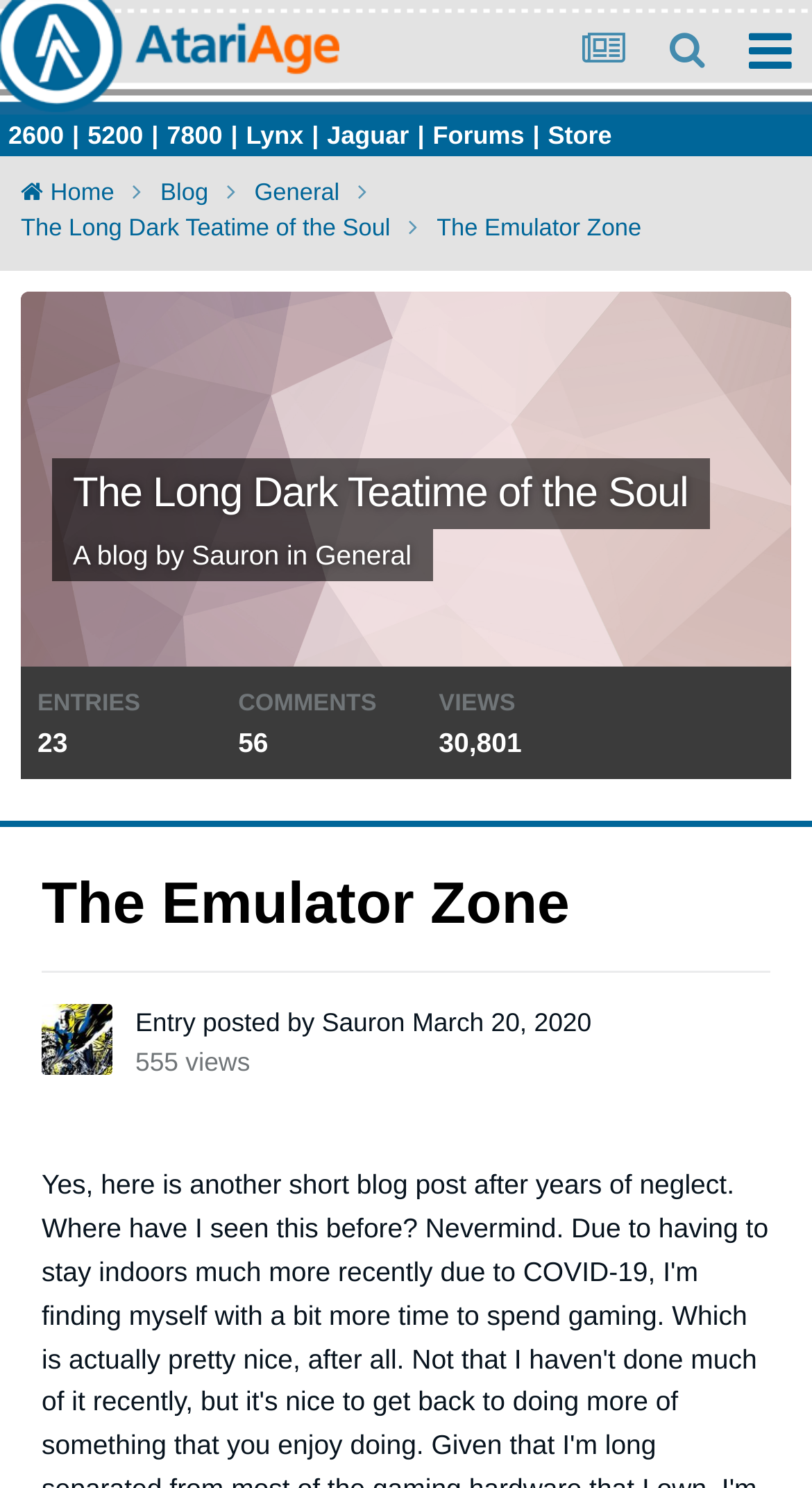How many comments are there on this blog post?
Look at the screenshot and provide an in-depth answer.

I found the answer by looking at the 'COMMENTS' section on the webpage, where it displays the number of comments, which is 56.